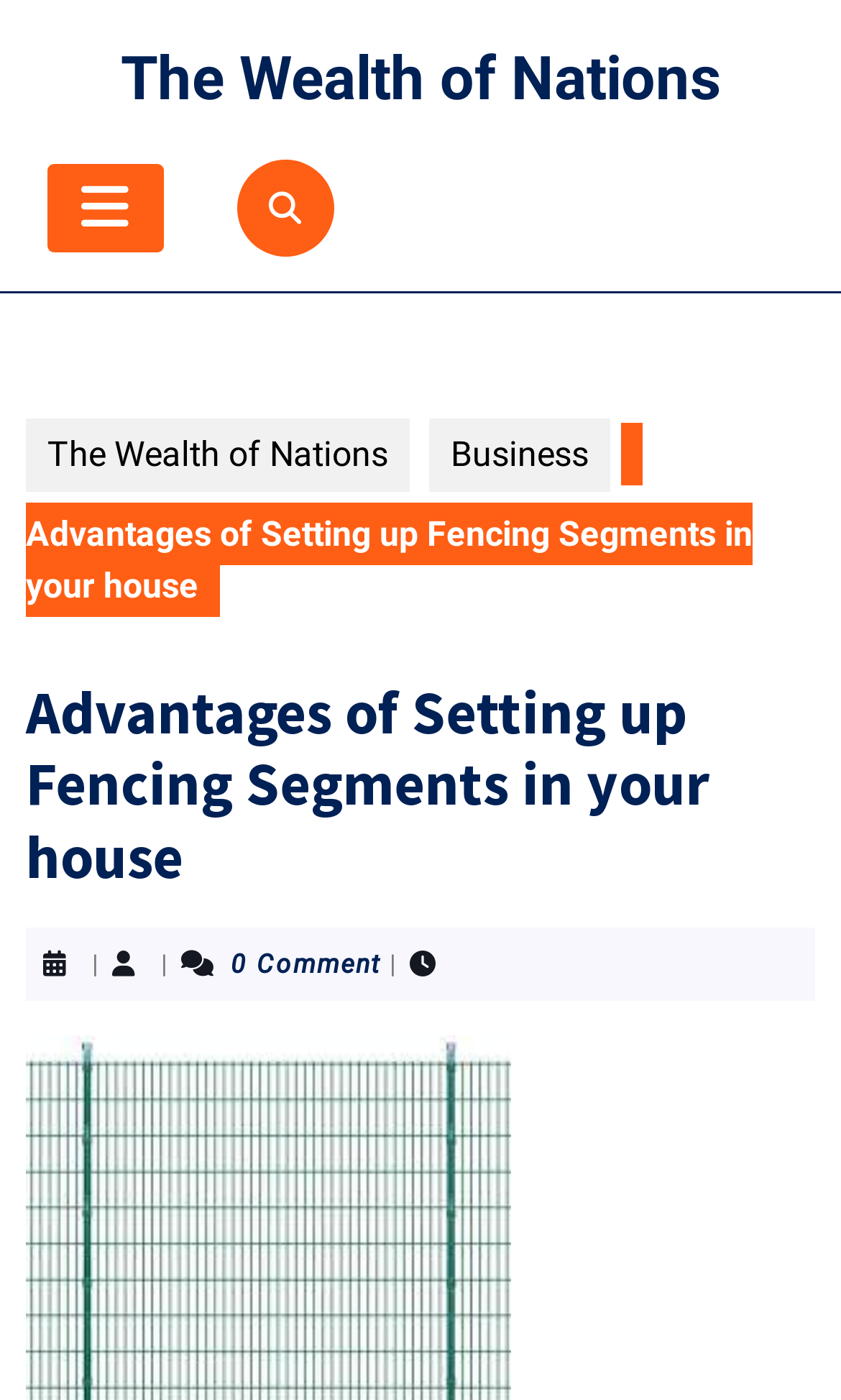Using the description "The Wealth of Nations", locate and provide the bounding box of the UI element.

[0.144, 0.031, 0.856, 0.082]